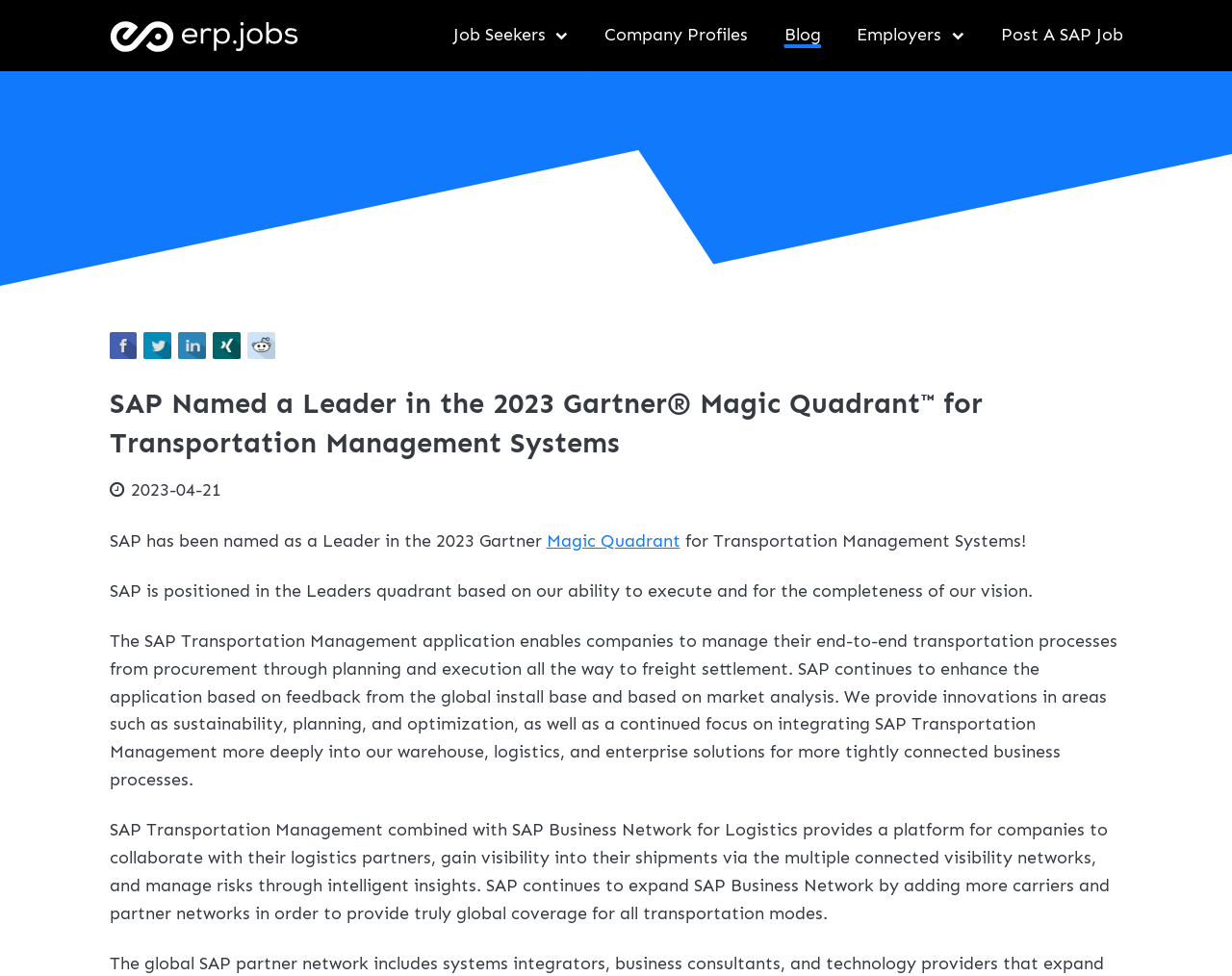Give the bounding box coordinates for this UI element: "Twitter". The coordinates should be four float numbers between 0 and 1, arranged as [left, top, right, bottom].

[0.13, 0.378, 0.155, 0.409]